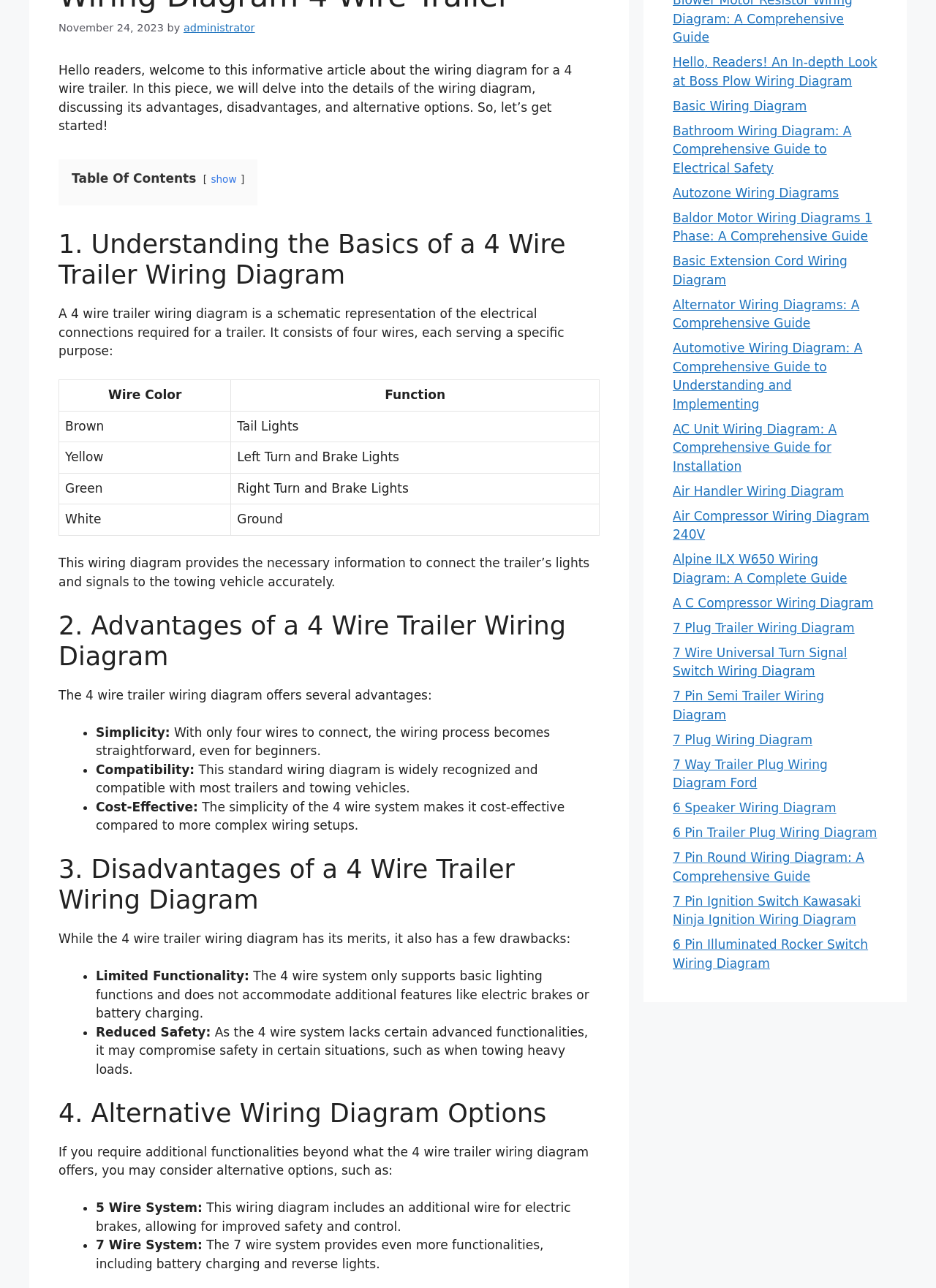Bounding box coordinates are to be given in the format (top-left x, top-left y, bottom-right x, bottom-right y). All values must be floating point numbers between 0 and 1. Provide the bounding box coordinate for the UI element described as: Air Compressor Wiring Diagram 240V

[0.719, 0.395, 0.929, 0.421]